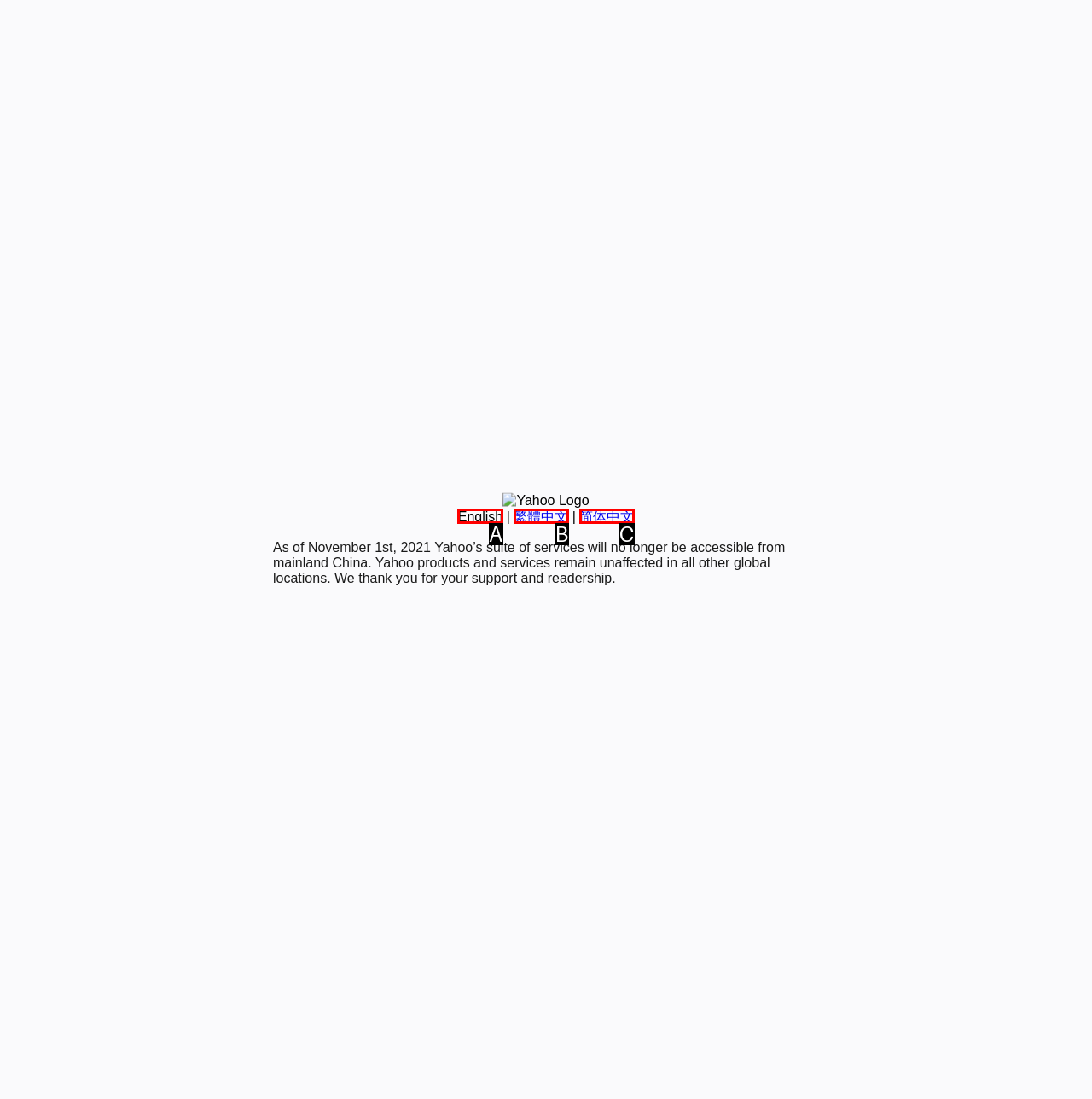Choose the HTML element that aligns with the description: English. Indicate your choice by stating the letter.

A